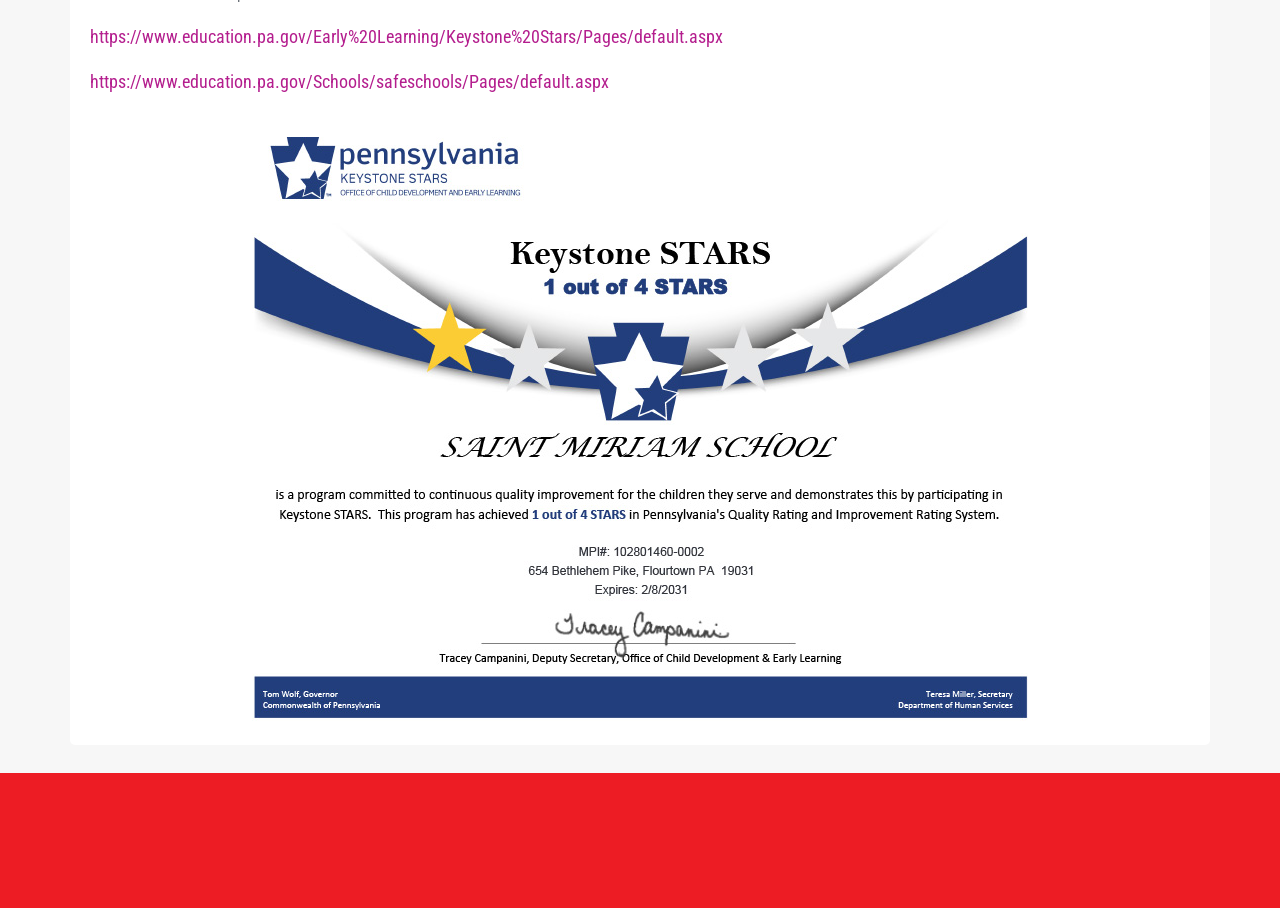Identify the bounding box for the described UI element. Provide the coordinates in (top-left x, top-left y, bottom-right x, bottom-right y) format with values ranging from 0 to 1: https://www.education.pa.gov/Early%20Learning/Keystone%20Stars/Pages/default.aspx

[0.07, 0.029, 0.565, 0.052]